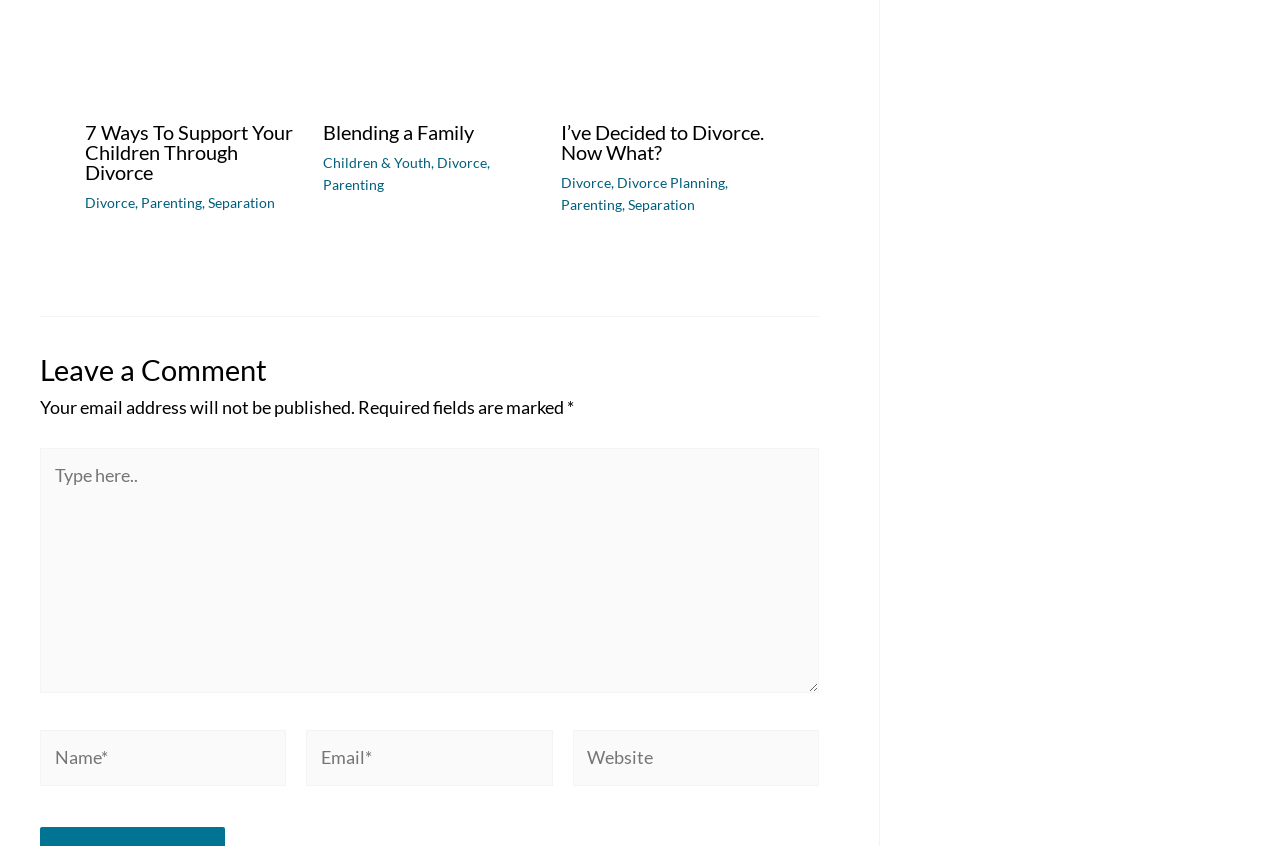Please specify the bounding box coordinates in the format (top-left x, top-left y, bottom-right x, bottom-right y), with values ranging from 0 to 1. Identify the bounding box for the UI component described as follows: Blending a Family

[0.252, 0.142, 0.37, 0.17]